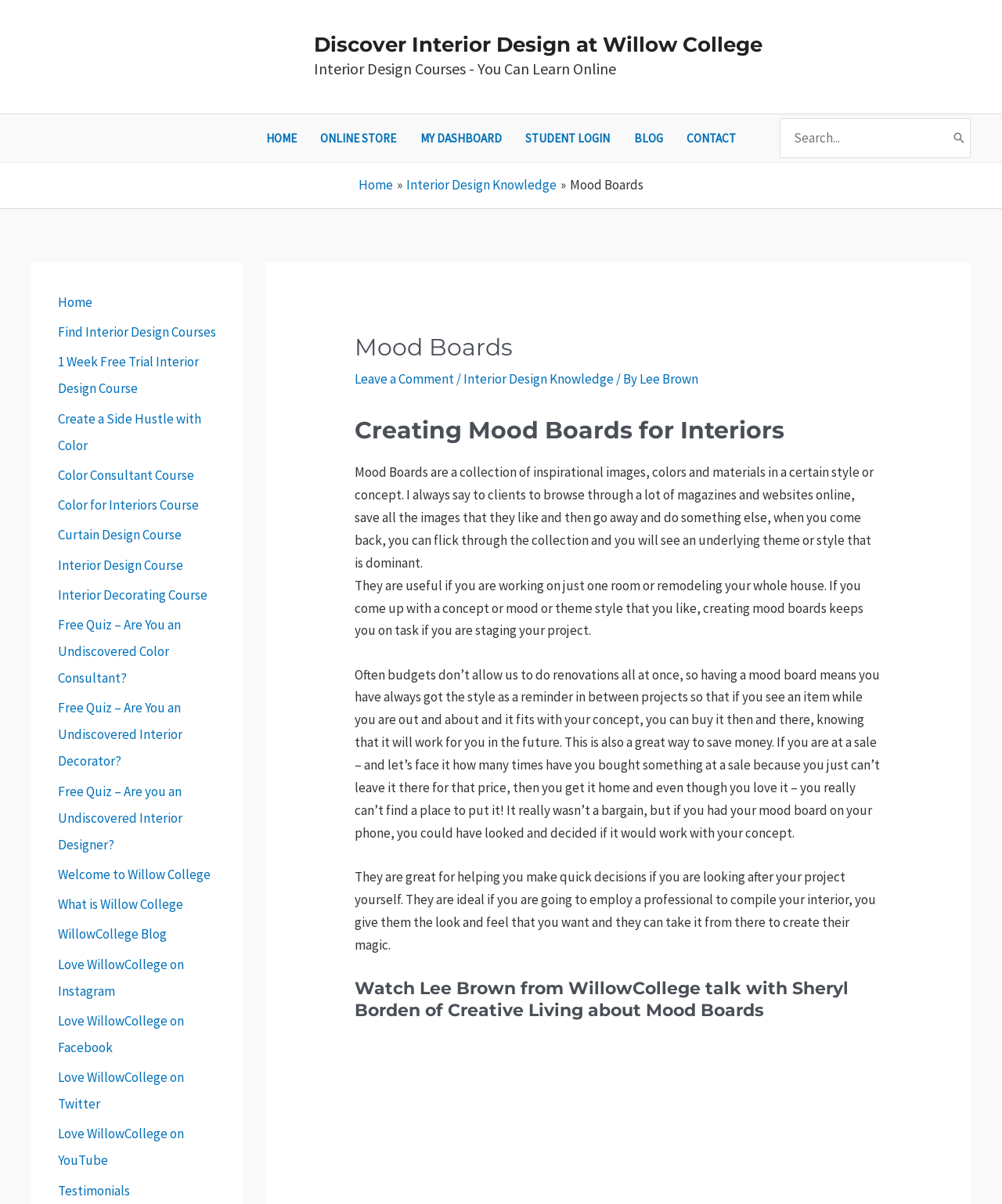Please identify the bounding box coordinates of the area I need to click to accomplish the following instruction: "Go to the online store".

[0.308, 0.096, 0.407, 0.135]